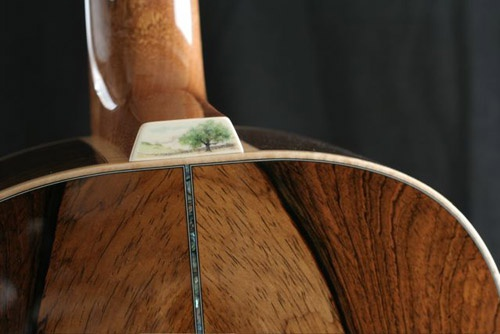Answer the question with a brief word or phrase:
What is the background of the image?

Softly blurred